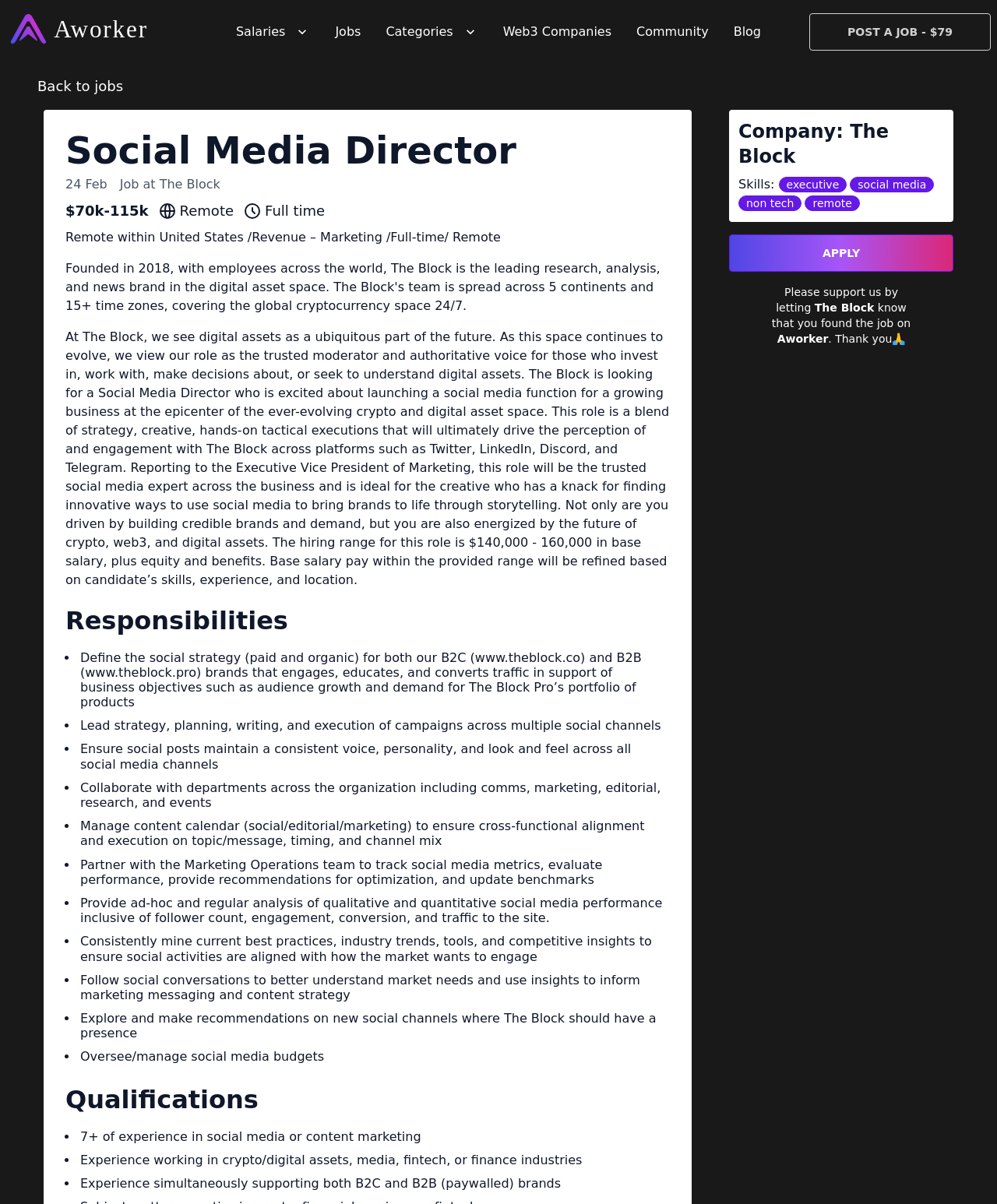Show the bounding box coordinates of the region that should be clicked to follow the instruction: "Post a job for $79."

[0.812, 0.011, 0.994, 0.042]